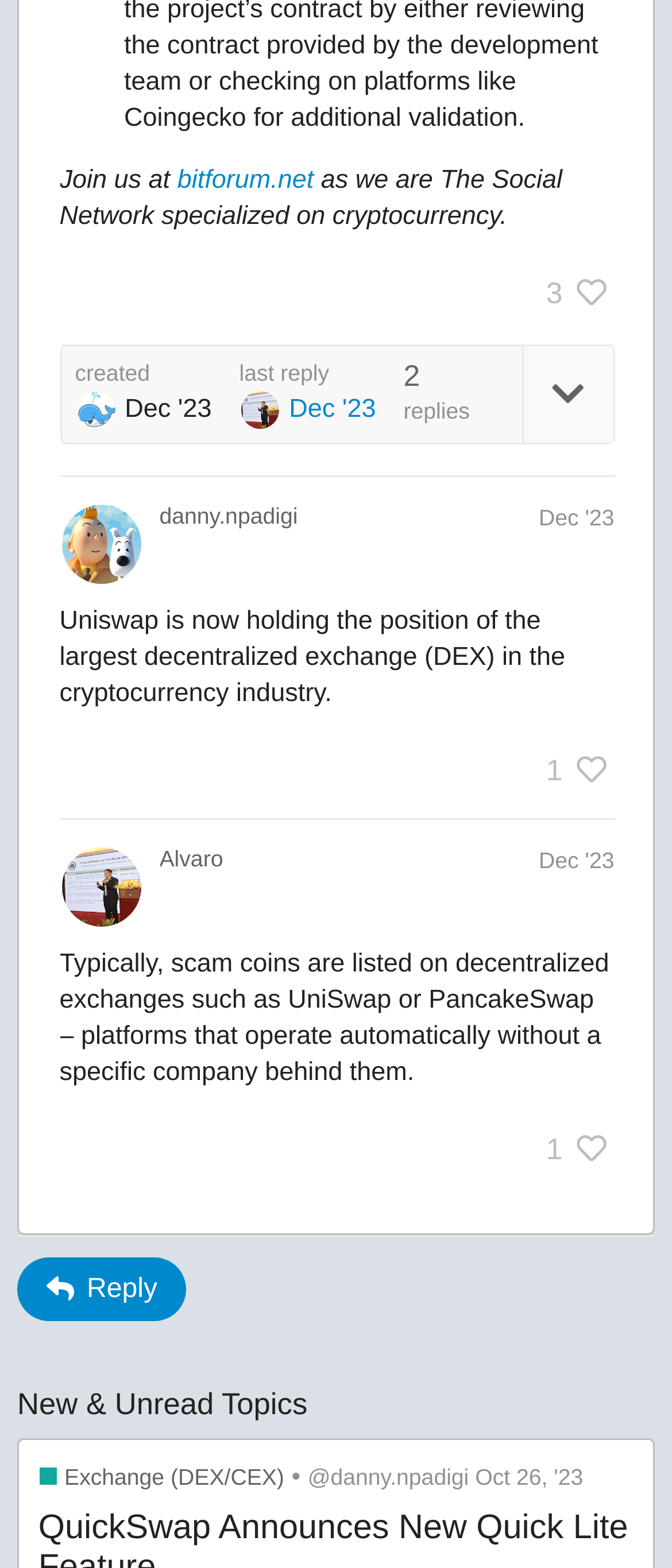Pinpoint the bounding box coordinates of the clickable element to carry out the following instruction: "View the profile of danny.npadigi."

[0.237, 0.321, 0.443, 0.338]